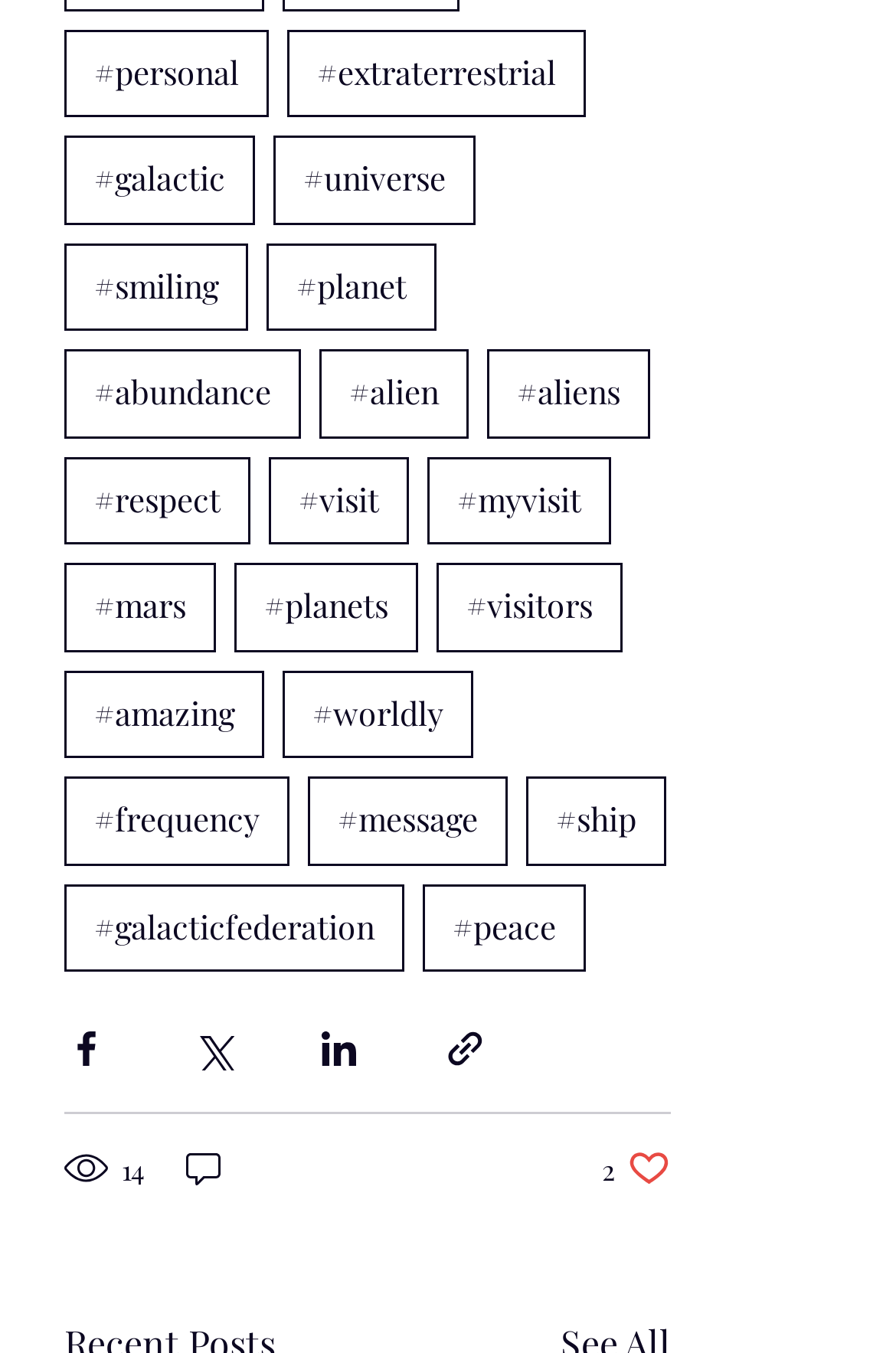How many likes does the post have?
From the screenshot, supply a one-word or short-phrase answer.

2